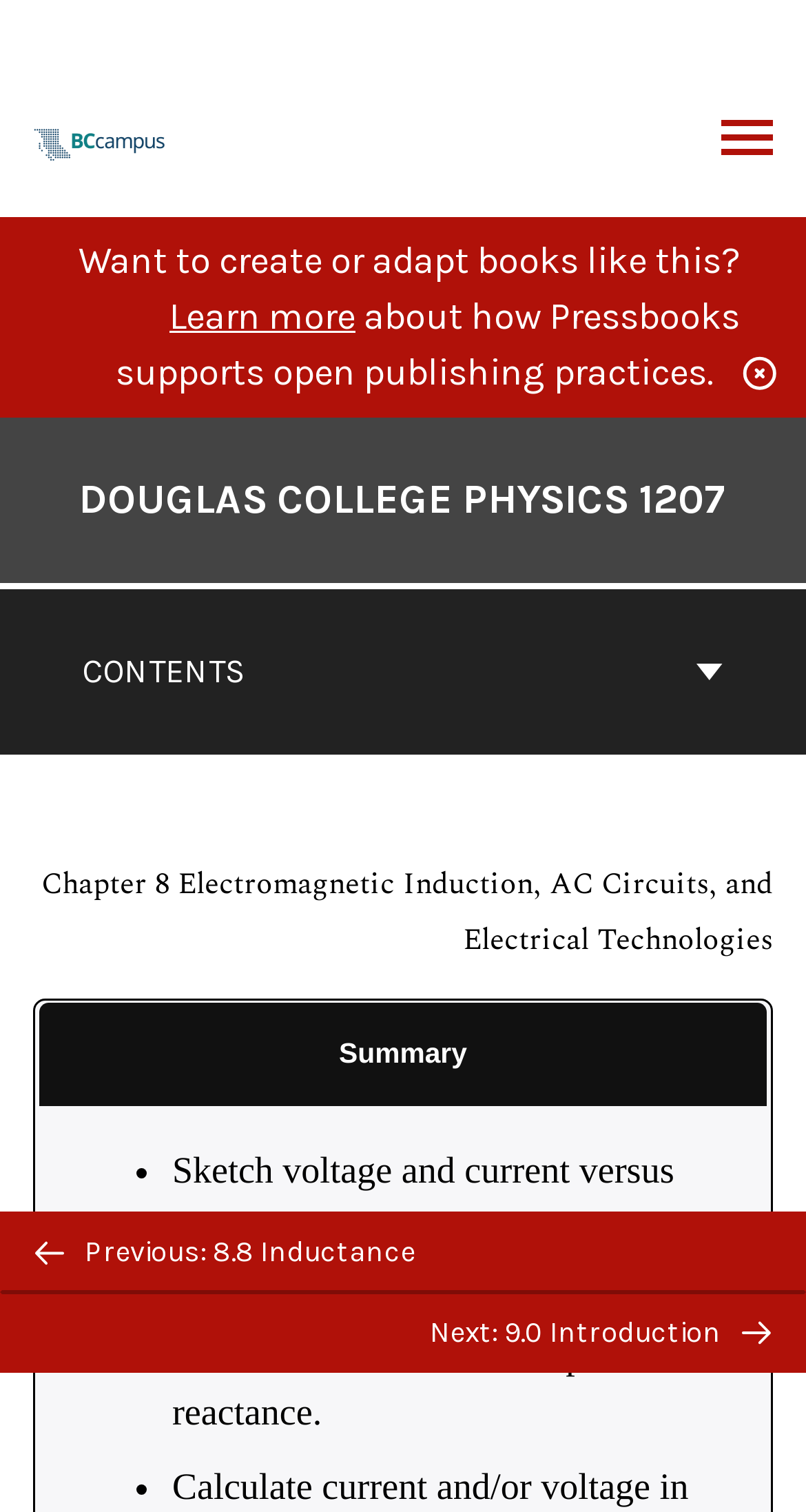What is the name of the book?
Provide a detailed answer to the question using information from the image.

The name of the book can be found in the heading 'Go to the cover page of Douglas College Physics 1207' which is a link that contains the text 'DOUGLAS COLLEGE PHYSICS 1207'.